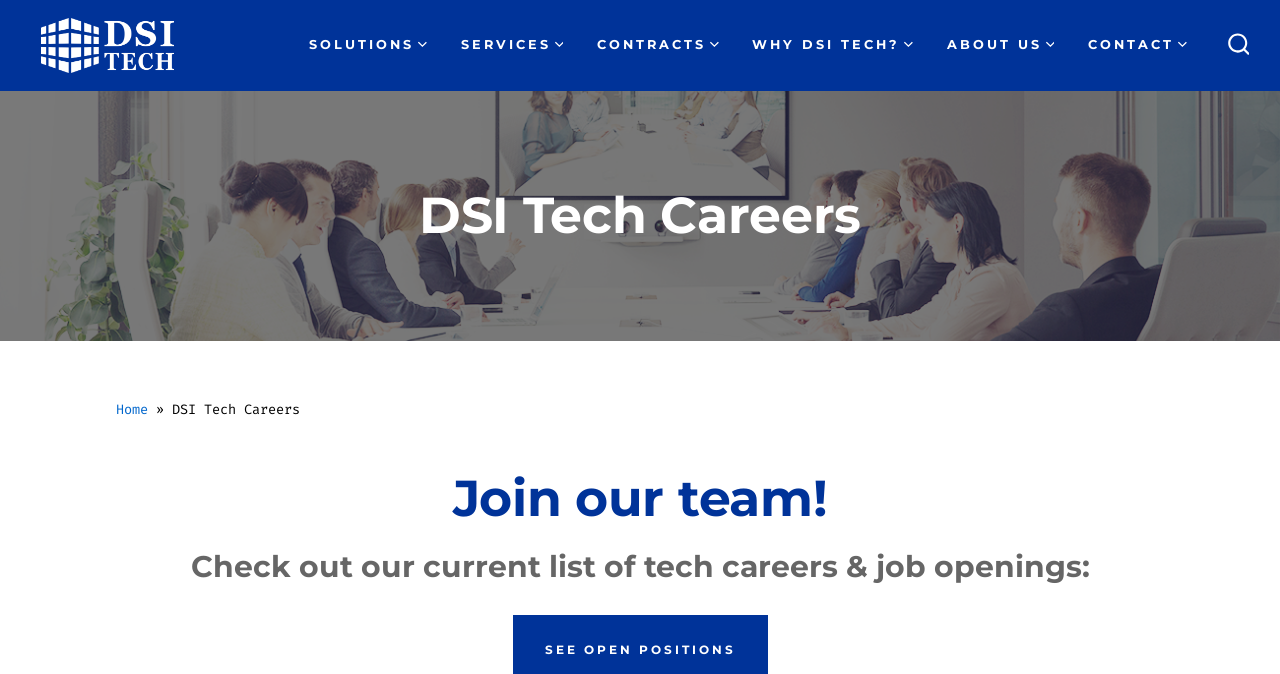Using the provided element description: "Why DSI Tech?", identify the bounding box coordinates. The coordinates should be four floats between 0 and 1 in the order [left, top, right, bottom].

[0.588, 0.046, 0.713, 0.089]